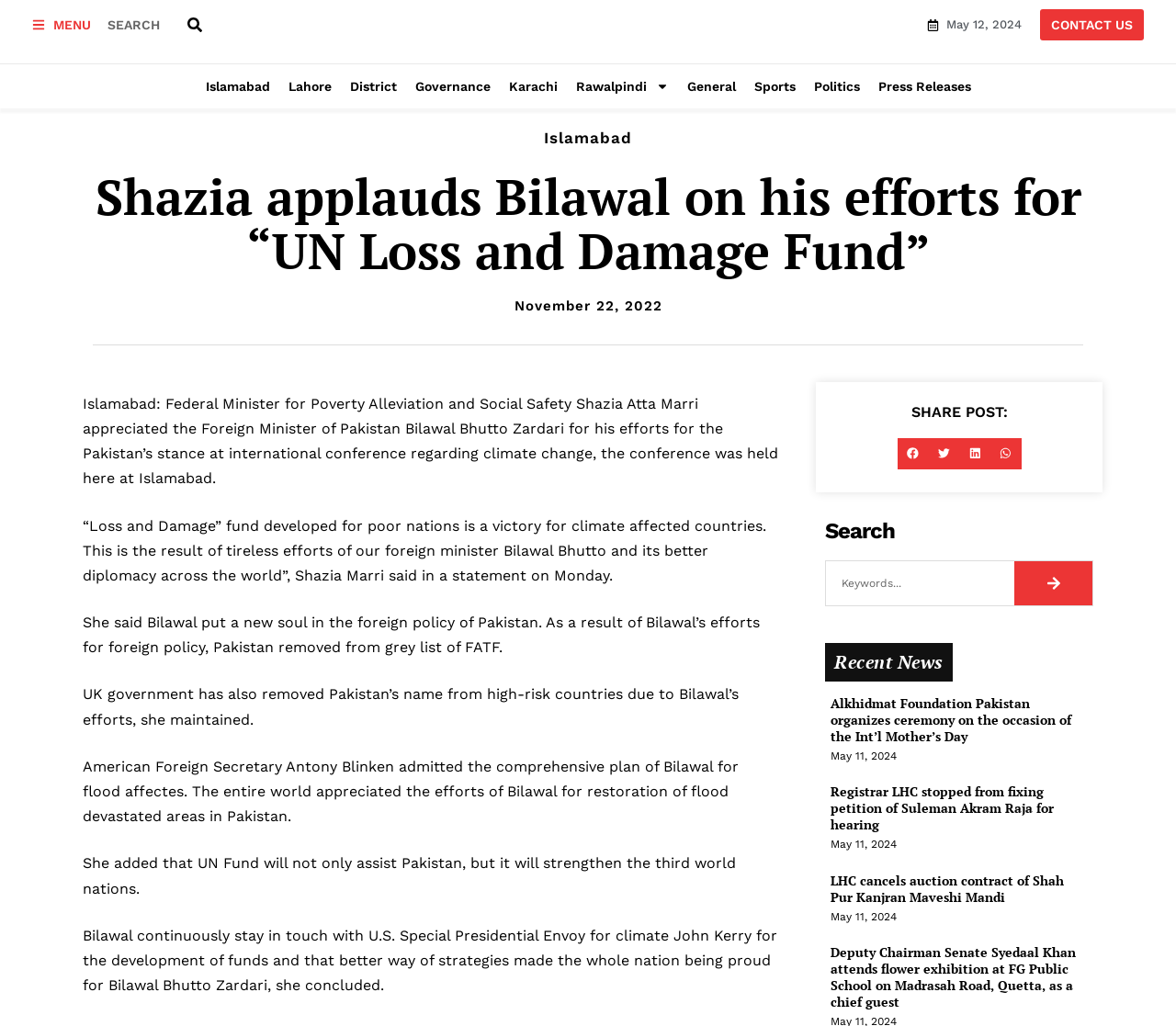Can you identify the bounding box coordinates of the clickable region needed to carry out this instruction: 'View Peafowl Varieties'? The coordinates should be four float numbers within the range of 0 to 1, stated as [left, top, right, bottom].

None